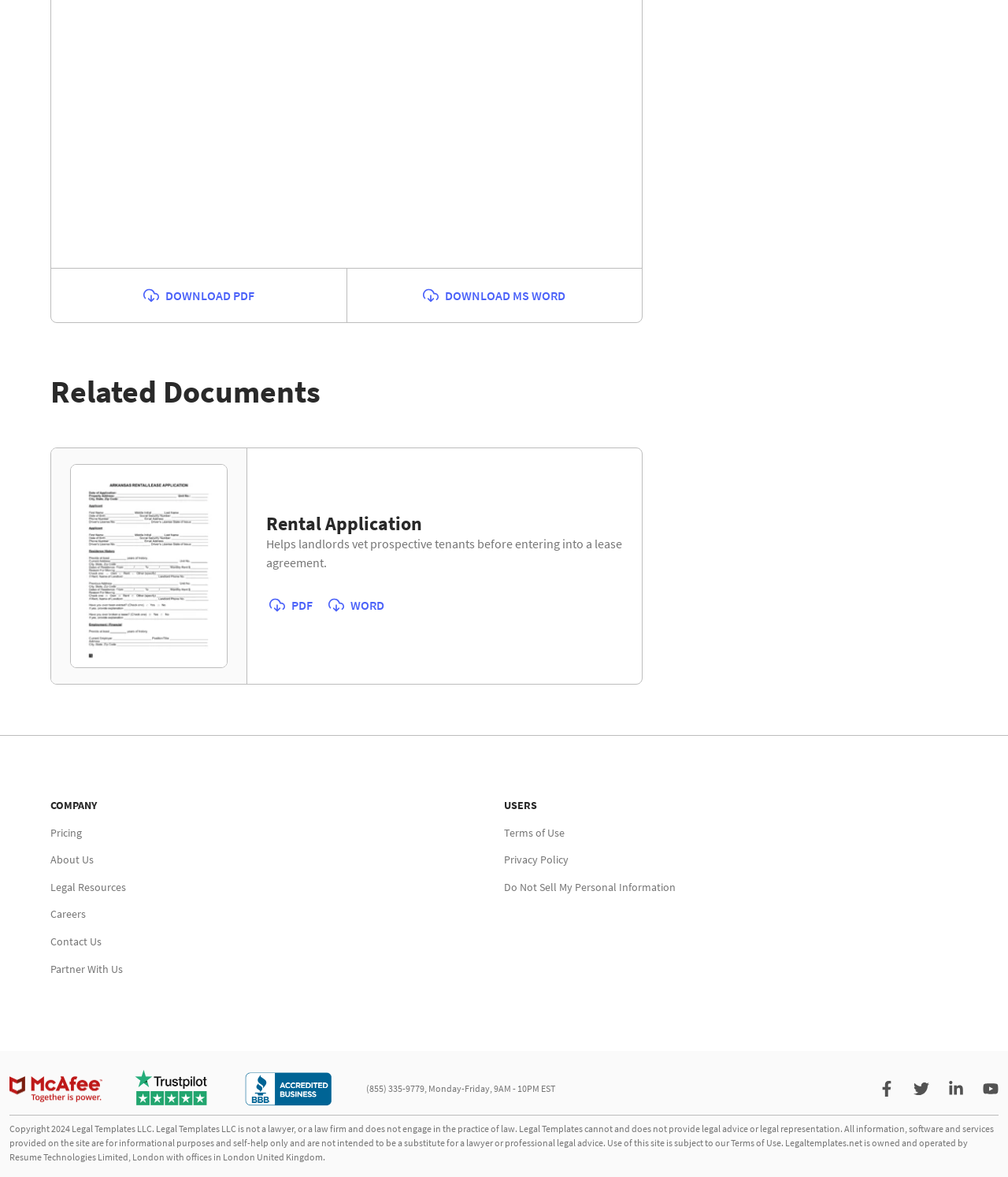Answer the question in one word or a short phrase:
How many types of file formats are available for download?

2